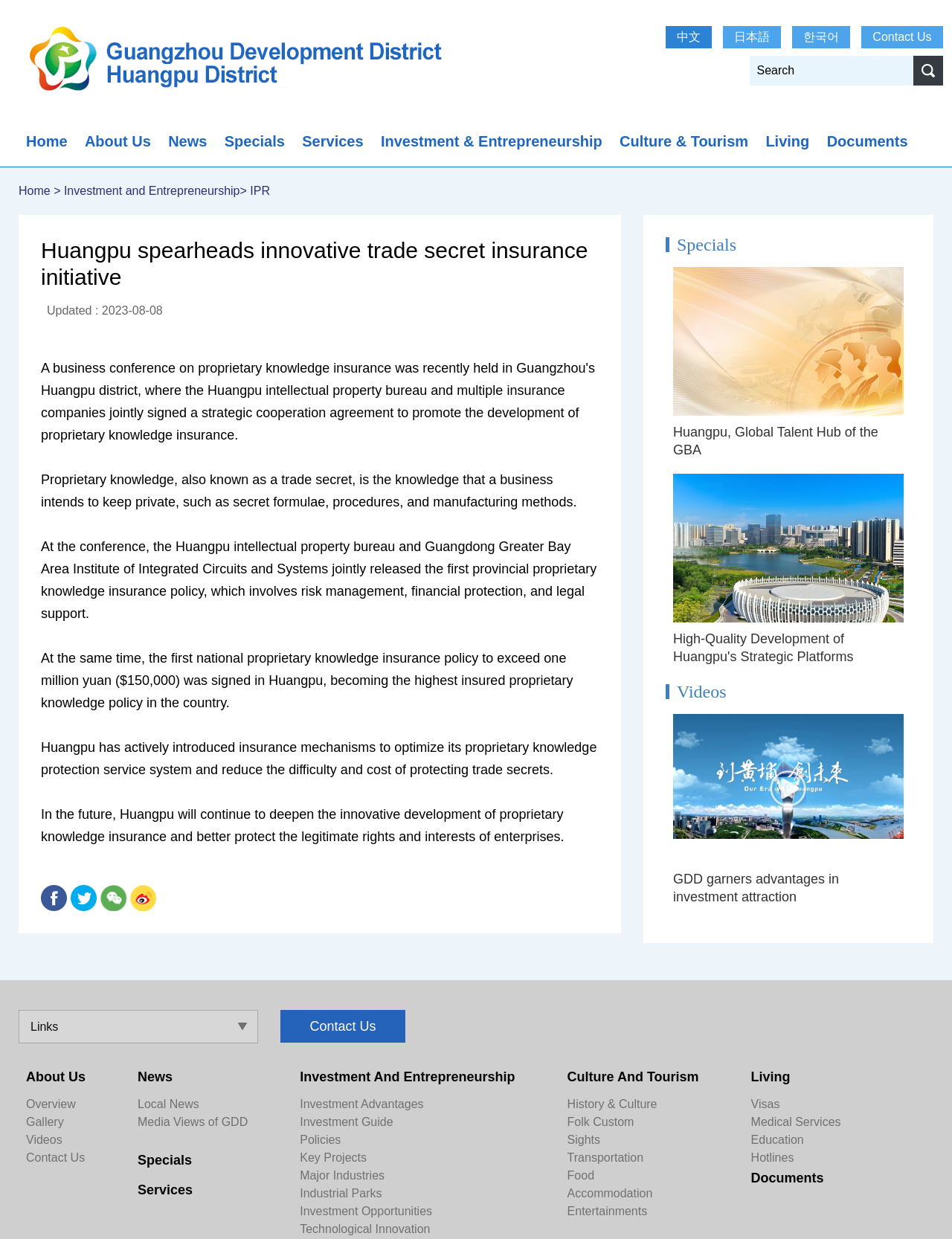Using the provided description: "Technological Innovation", find the bounding box coordinates of the corresponding UI element. The output should be four float numbers between 0 and 1, in the format [left, top, right, bottom].

[0.315, 0.987, 0.452, 0.997]